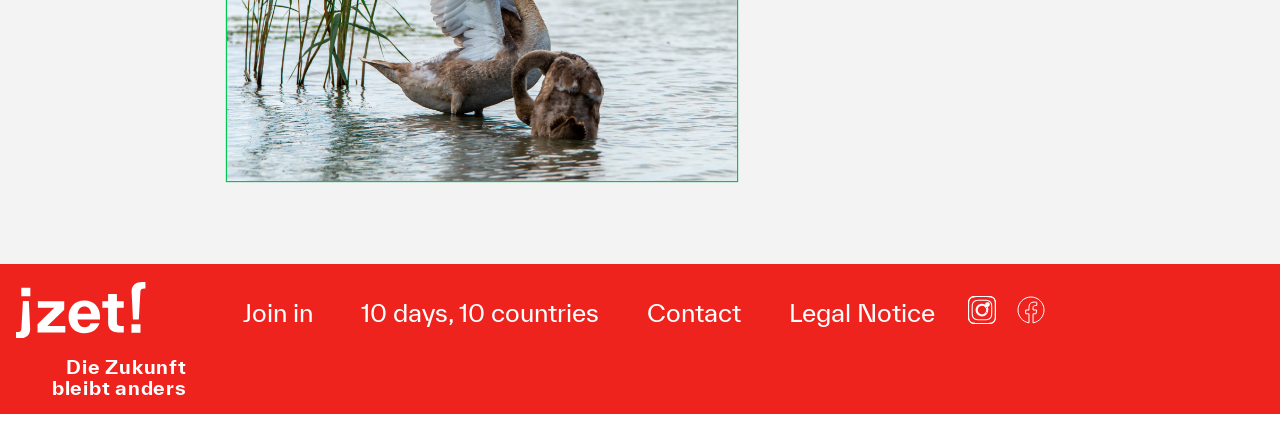Please examine the image and provide a detailed answer to the question: What is the purpose of the 'Join in' link?

The answer can be inferred by looking at the text of the link element 'Join in'. The phrase 'Join in' suggests that the link is for users to participate or get involved in some activity or event.